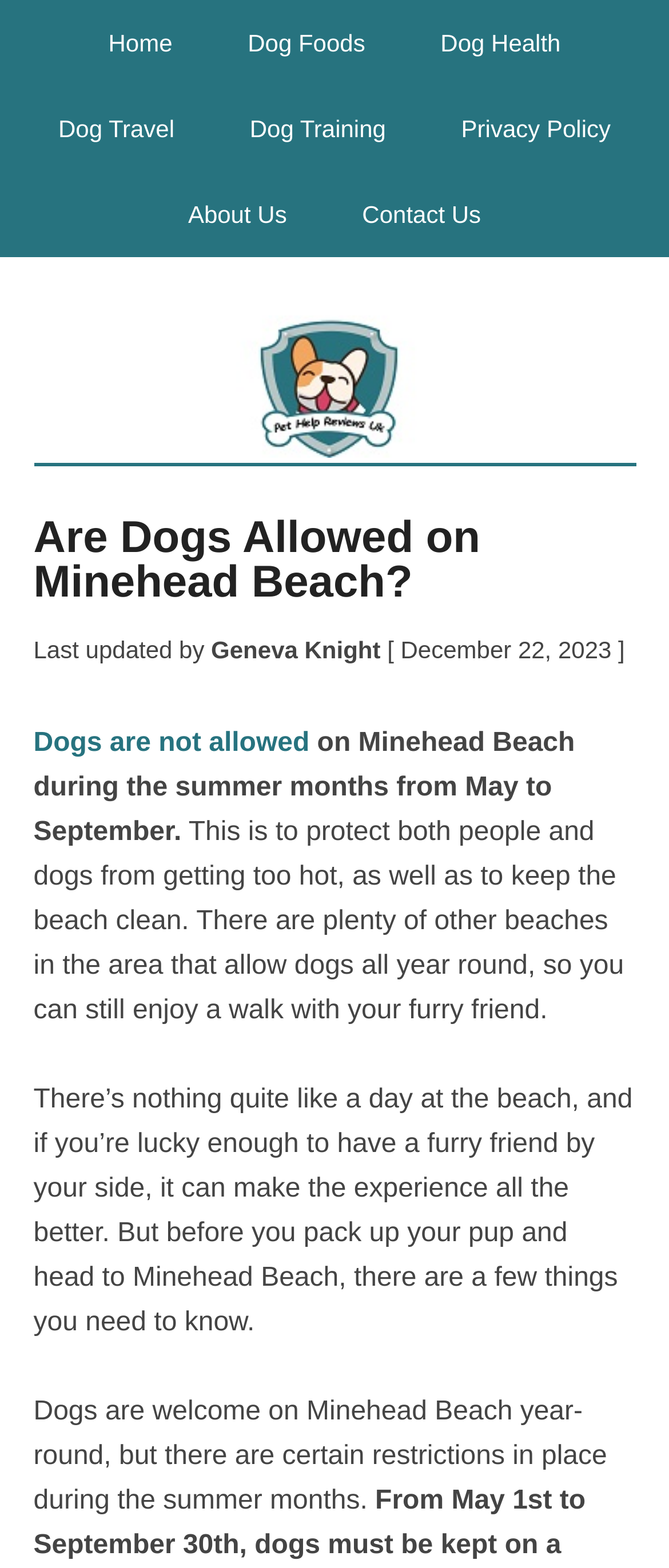What is the alternative for dog owners during summer months?
Give a thorough and detailed response to the question.

The webpage suggests that dog owners can still enjoy a walk with their furry friends at other beaches in the area that allow dogs all year round, during the summer months when dogs are not allowed on Minehead Beach.